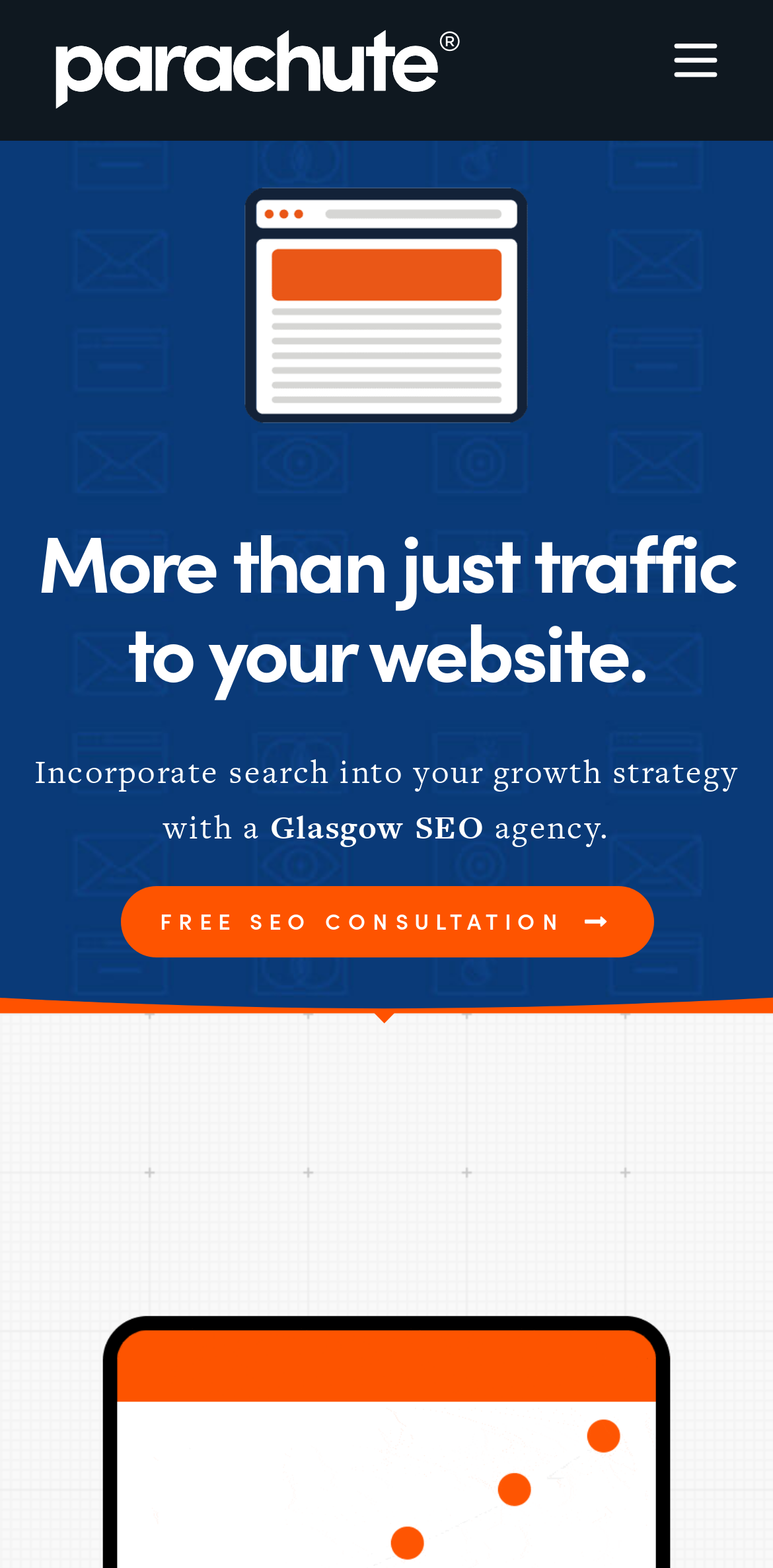Provide the bounding box coordinates for the UI element that is described by this text: "title="Parachute Logo"". The coordinates should be in the form of four float numbers between 0 and 1: [left, top, right, bottom].

[0.038, 0.019, 0.628, 0.071]